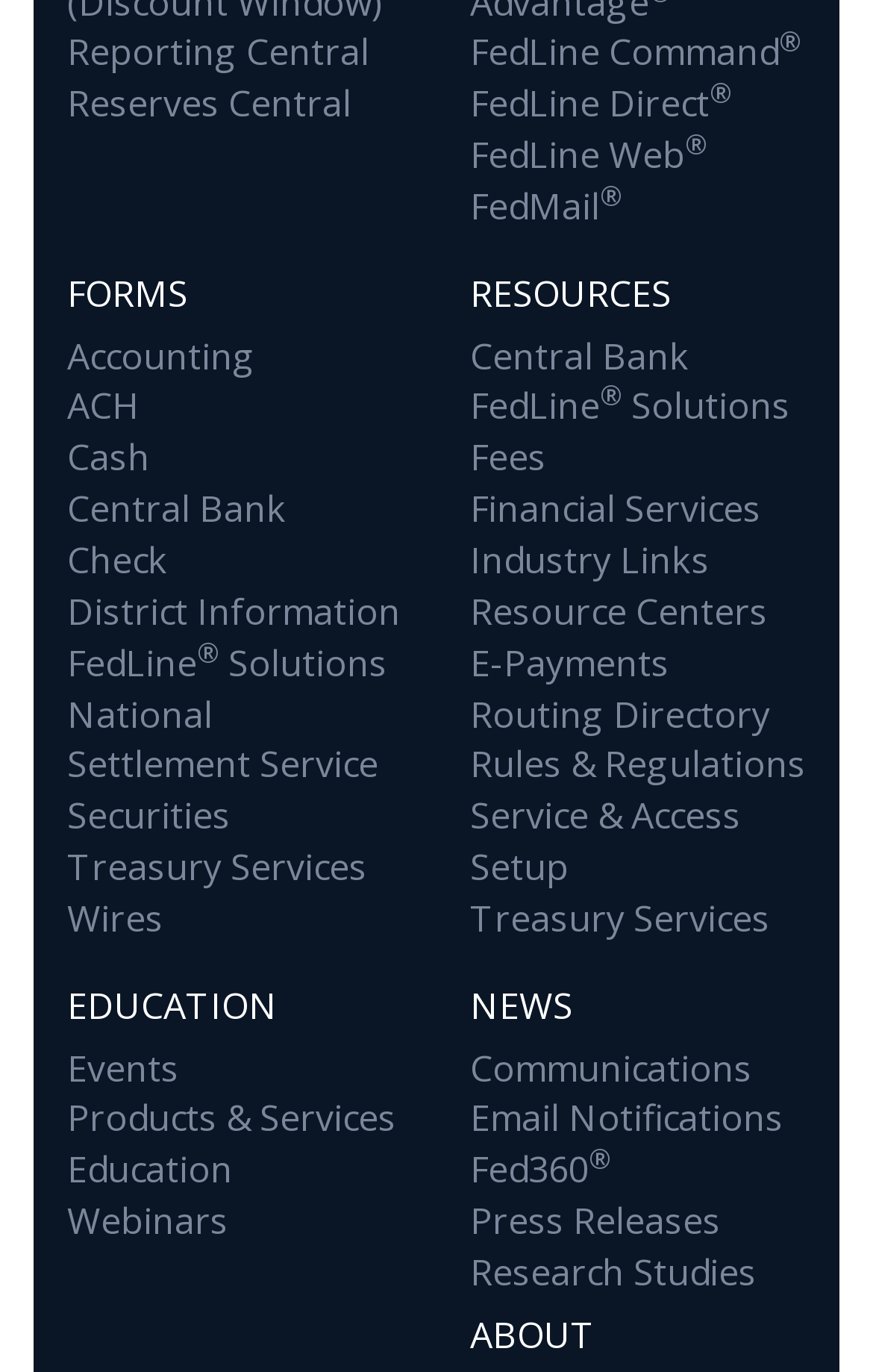Please answer the following question using a single word or phrase: How many categories of links are on the webpage?

4